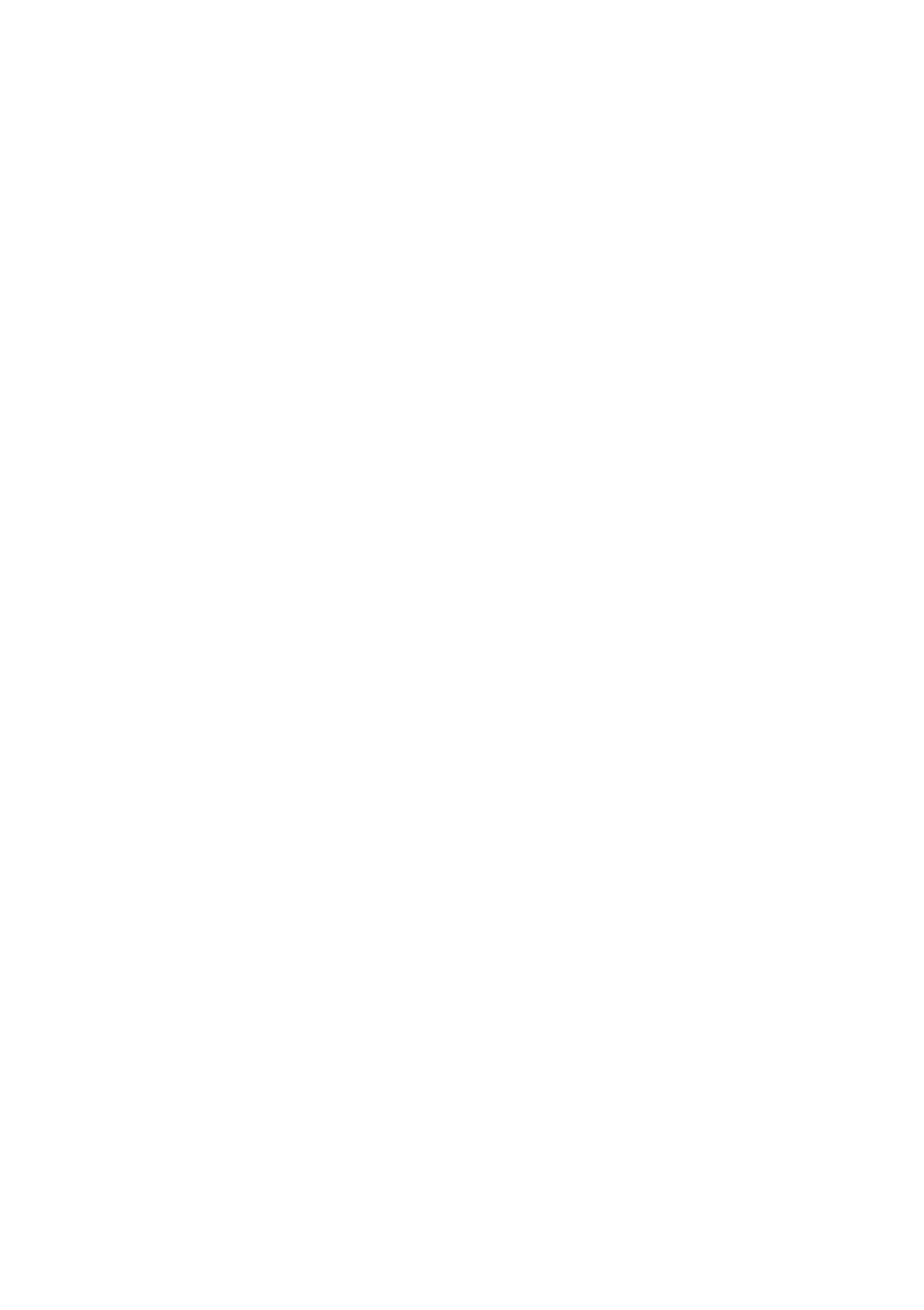Given the description of a UI element: "alt="Kirklees MBC Logo"", identify the bounding box coordinates of the matching element in the webpage screenshot.

[0.141, 0.567, 0.872, 0.844]